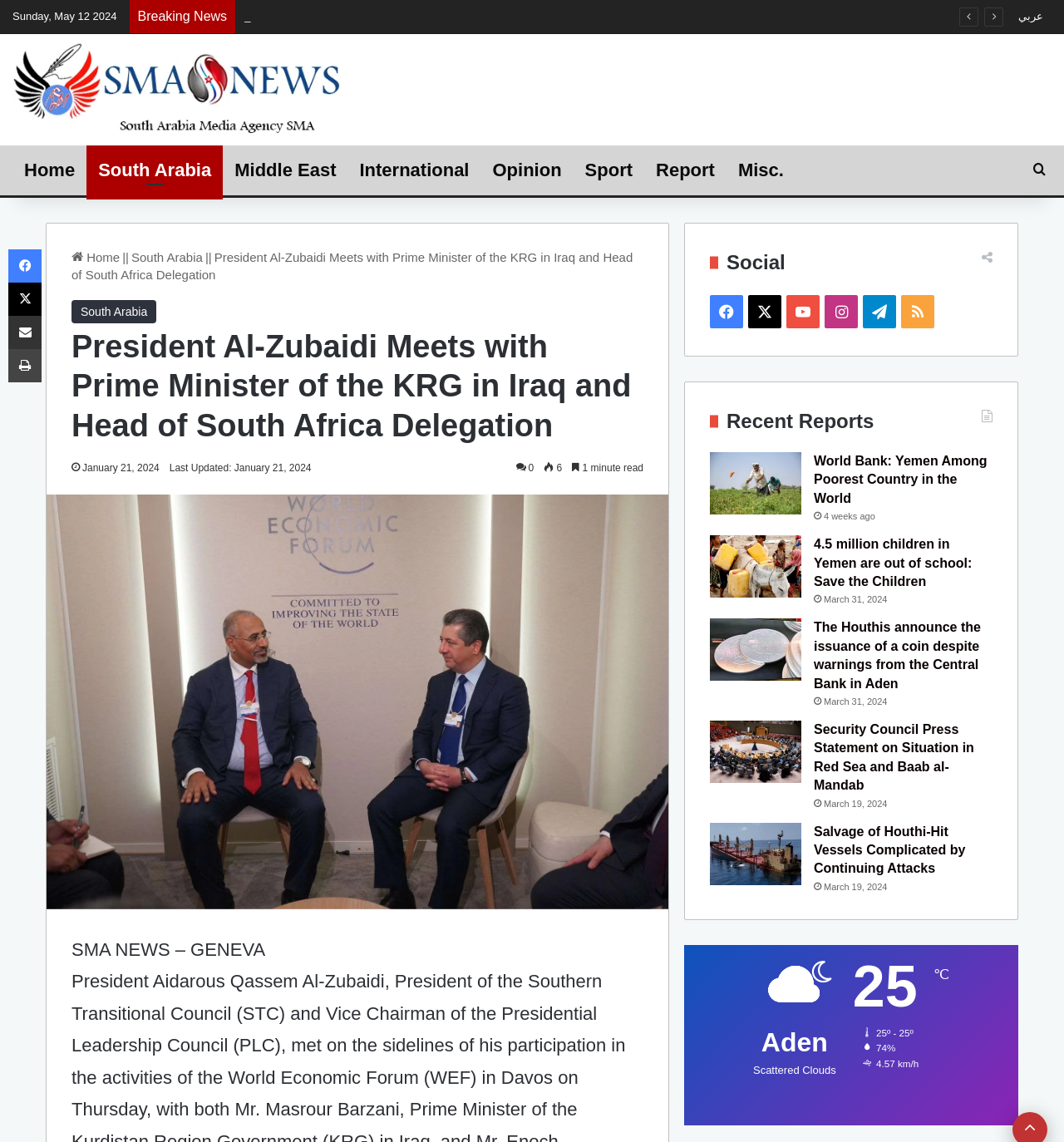Provide your answer in a single word or phrase: 
What is the name of the media agency?

South Arabia Media Agency